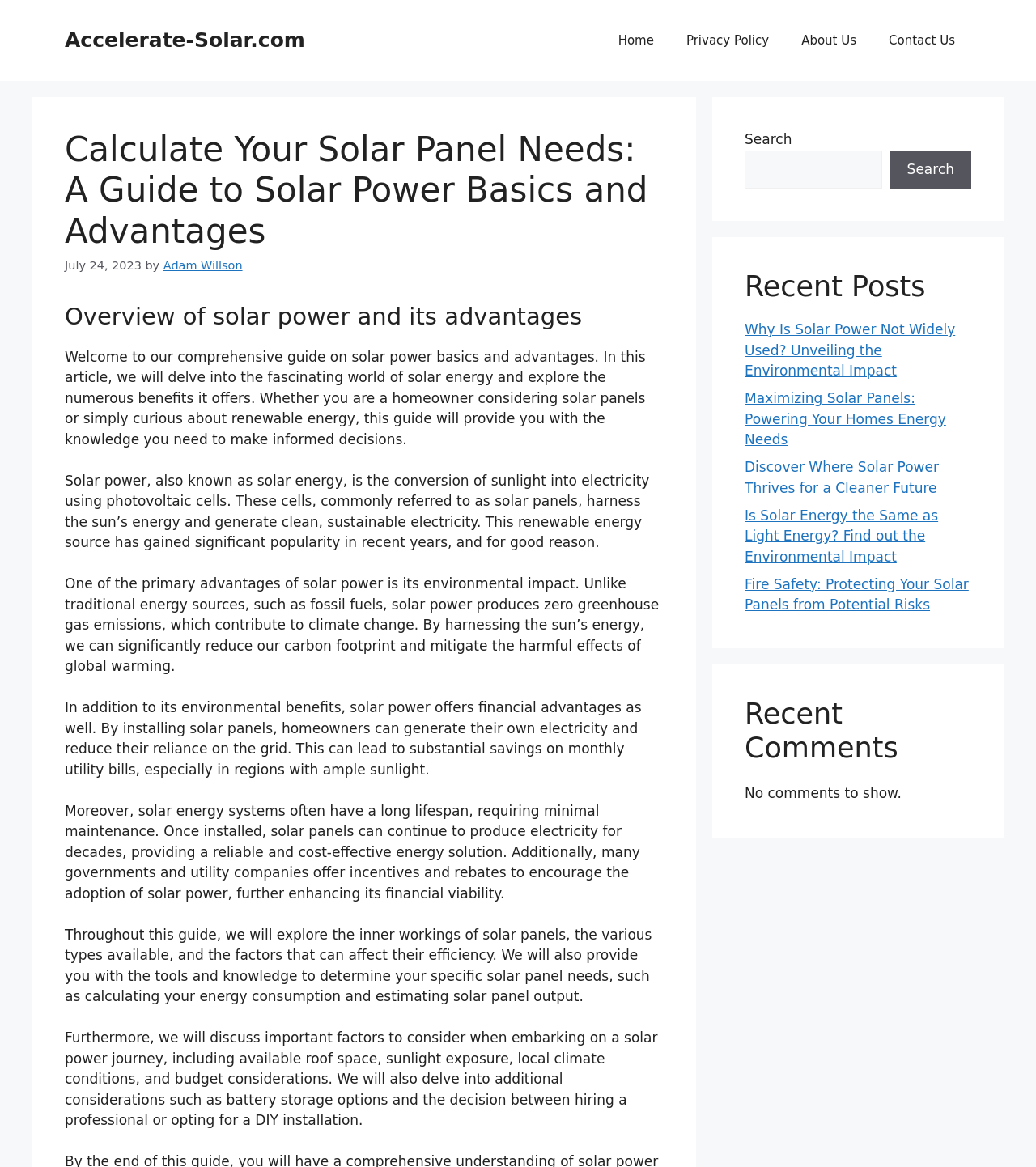Bounding box coordinates are specified in the format (top-left x, top-left y, bottom-right x, bottom-right y). All values are floating point numbers bounded between 0 and 1. Please provide the bounding box coordinate of the region this sentence describes: parent_node: Search name="s"

[0.719, 0.129, 0.851, 0.162]